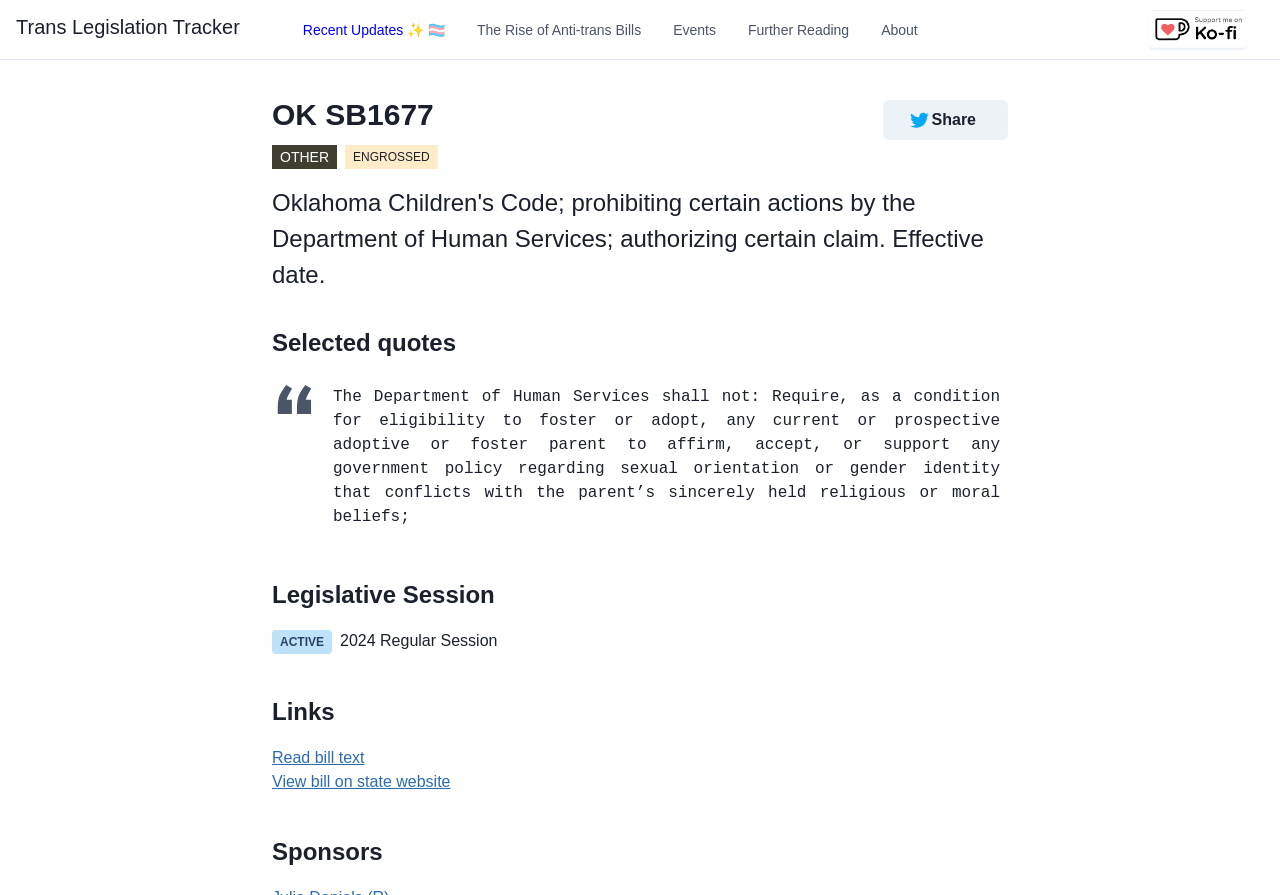Please mark the bounding box coordinates of the area that should be clicked to carry out the instruction: "Share on Twitter".

[0.689, 0.123, 0.788, 0.142]